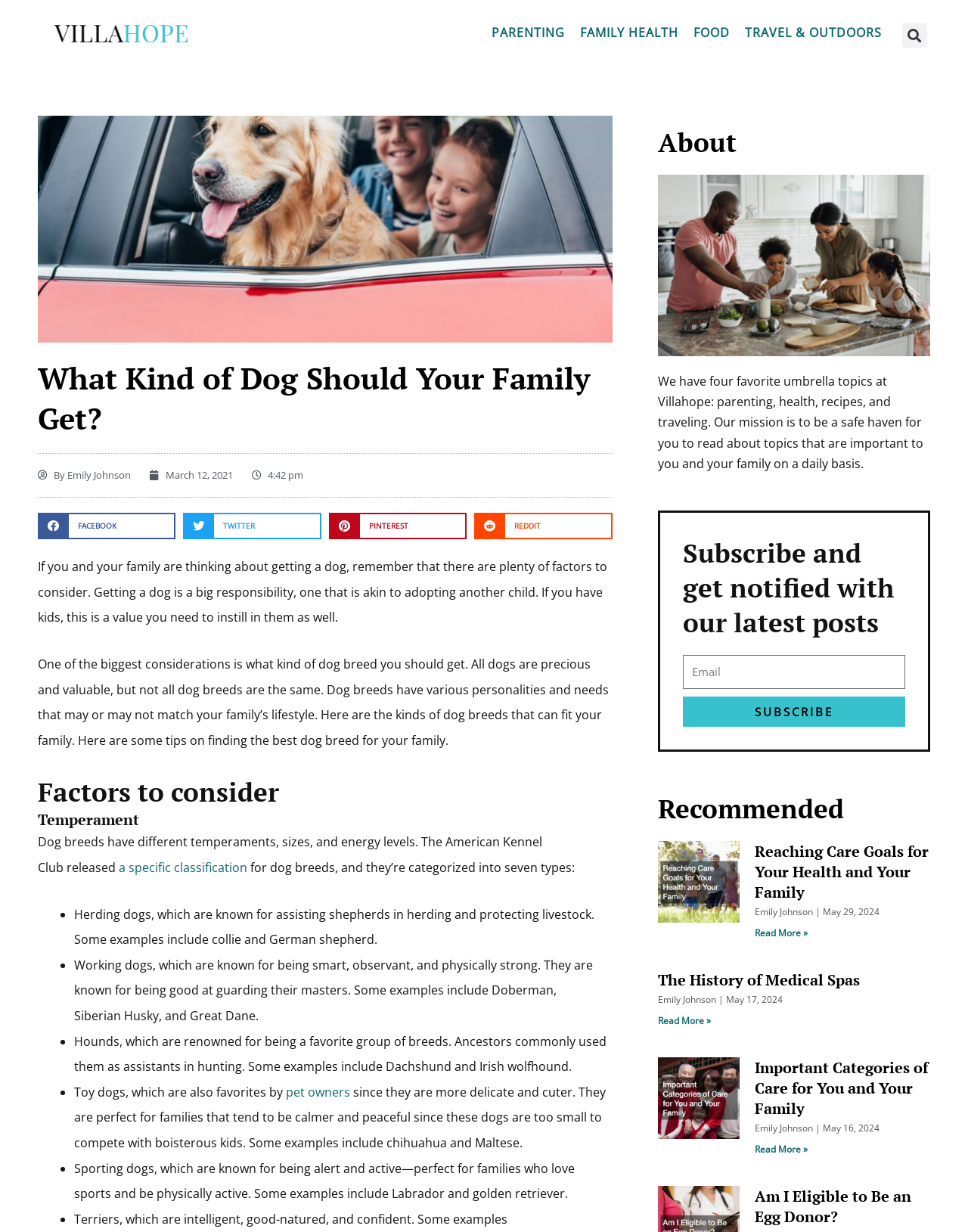Locate the bounding box coordinates of the area to click to fulfill this instruction: "Share on facebook". The bounding box should be presented as four float numbers between 0 and 1, in the order [left, top, right, bottom].

[0.039, 0.416, 0.182, 0.438]